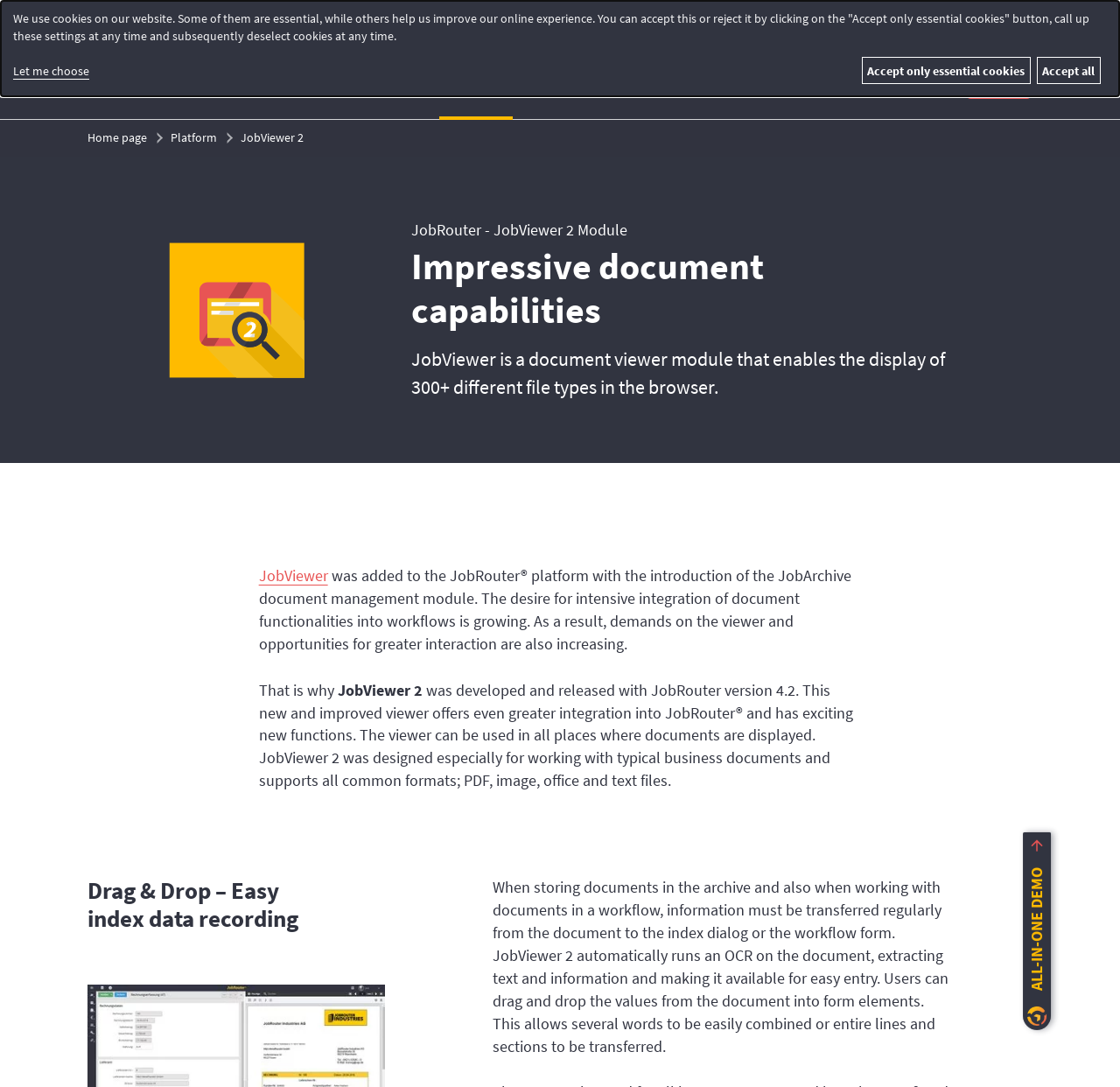Find the bounding box coordinates for the UI element whose description is: "Accept only essential cookies". The coordinates should be four float numbers between 0 and 1, in the format [left, top, right, bottom].

[0.769, 0.052, 0.92, 0.078]